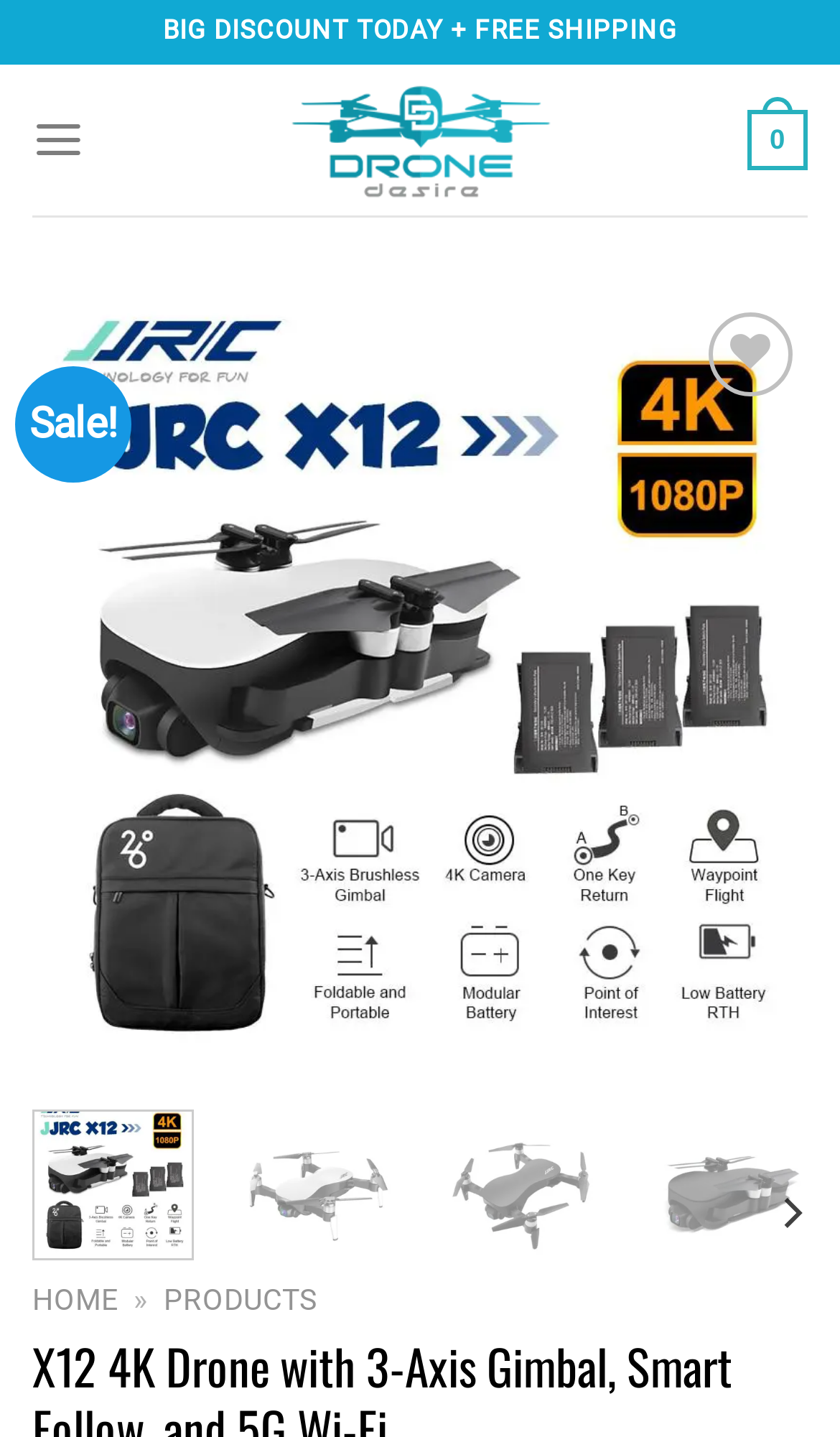Is there a discount on the drone?
Refer to the screenshot and respond with a concise word or phrase.

Yes